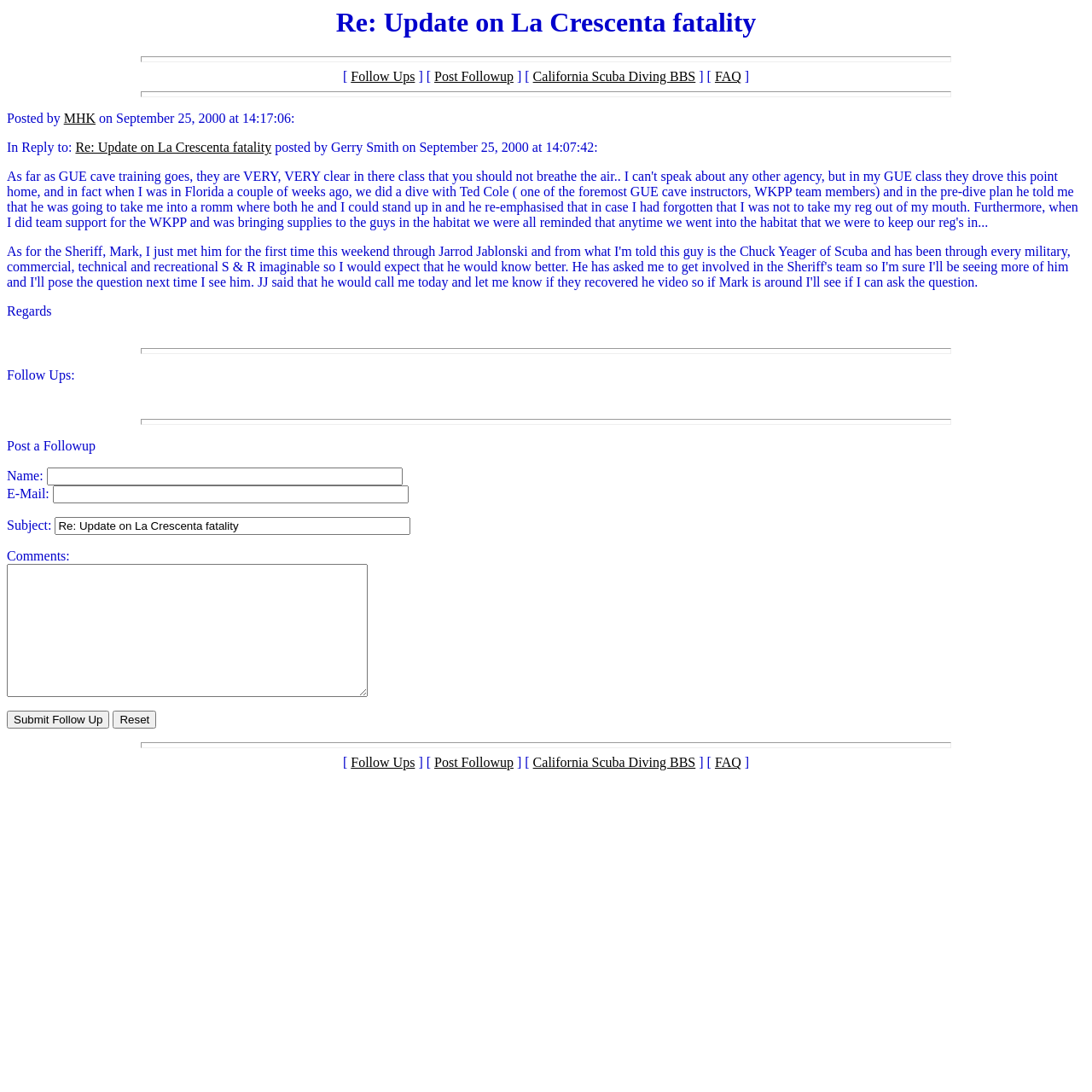How many text boxes are available for user input?
Deliver a detailed and extensive answer to the question.

Upon examining the webpage, I count four text boxes where users can input their information: one for name, one for email, one for subject, and one for comments.